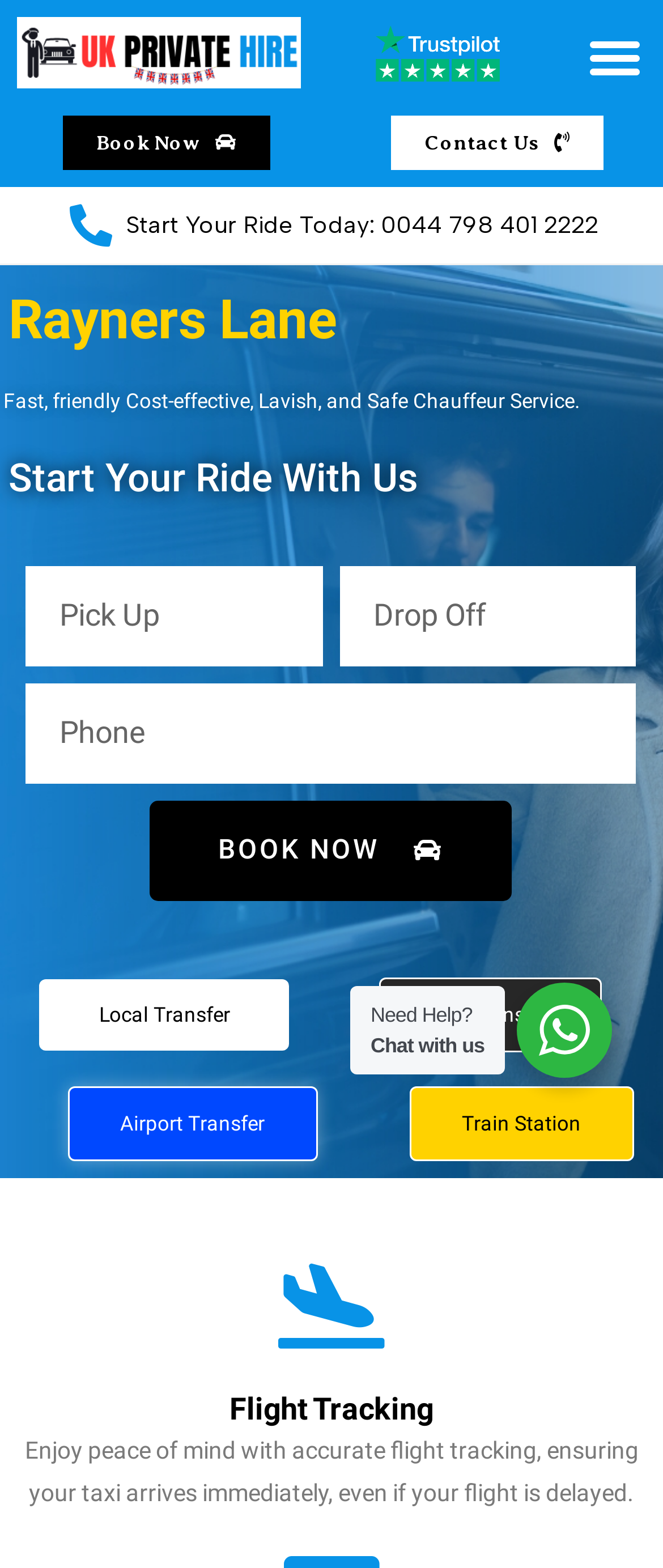What is the purpose of the flight tracking feature?
Based on the screenshot, give a detailed explanation to answer the question.

I found the purpose of the flight tracking feature by reading the static text below the 'Flight Tracking' heading. It says that the feature ensures the taxi arrives immediately, even if the flight is delayed.